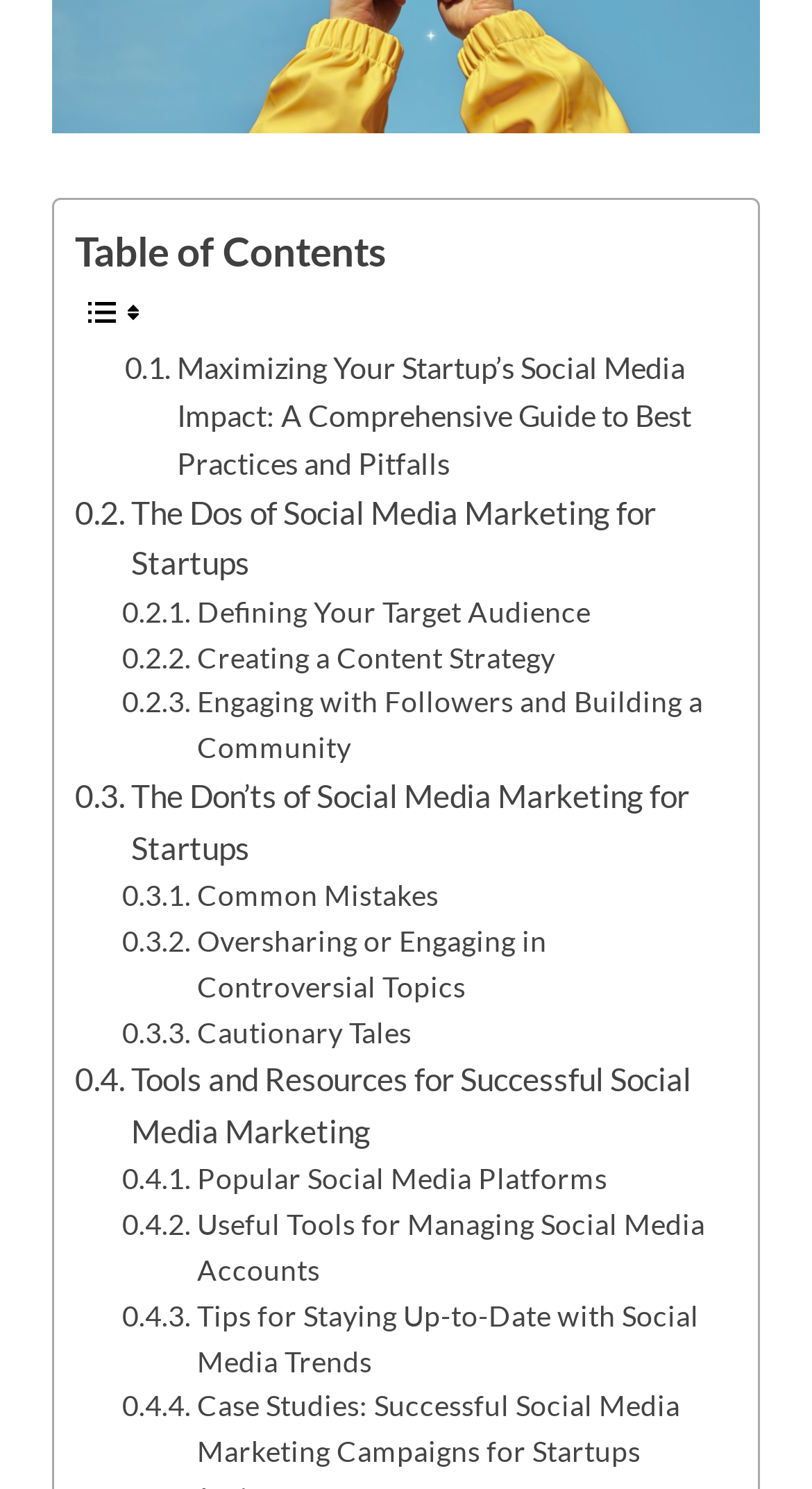What is the topic of the first link?
Look at the image and provide a short answer using one word or a phrase.

Social Media Impact